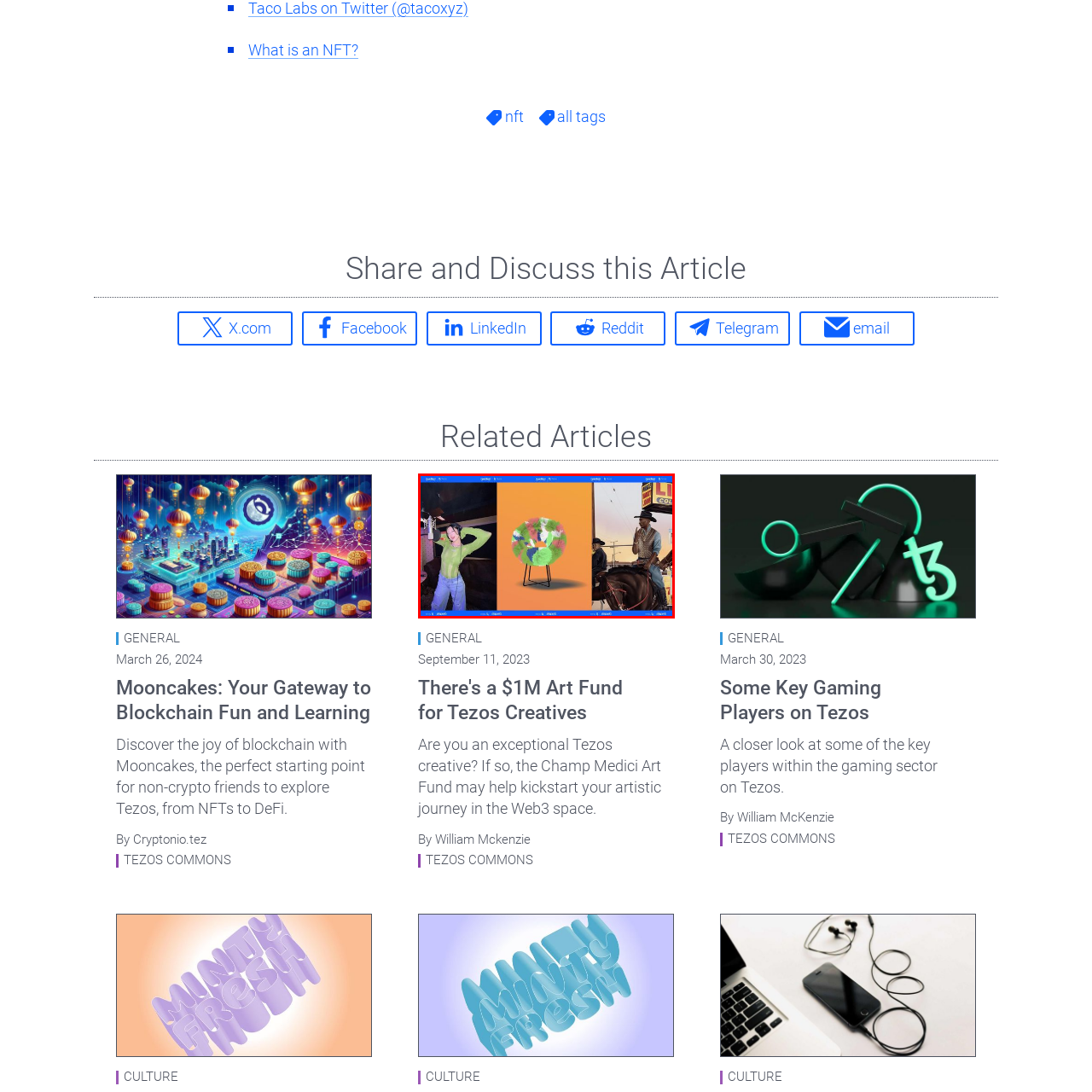Inspect the area within the red bounding box and elaborate on the following question with a detailed answer using the image as your reference: What is the individual on the right riding?

On the right, an individual on horseback is dressed in traditional attire, suggesting a connection to cultural heritage and outdoor life.